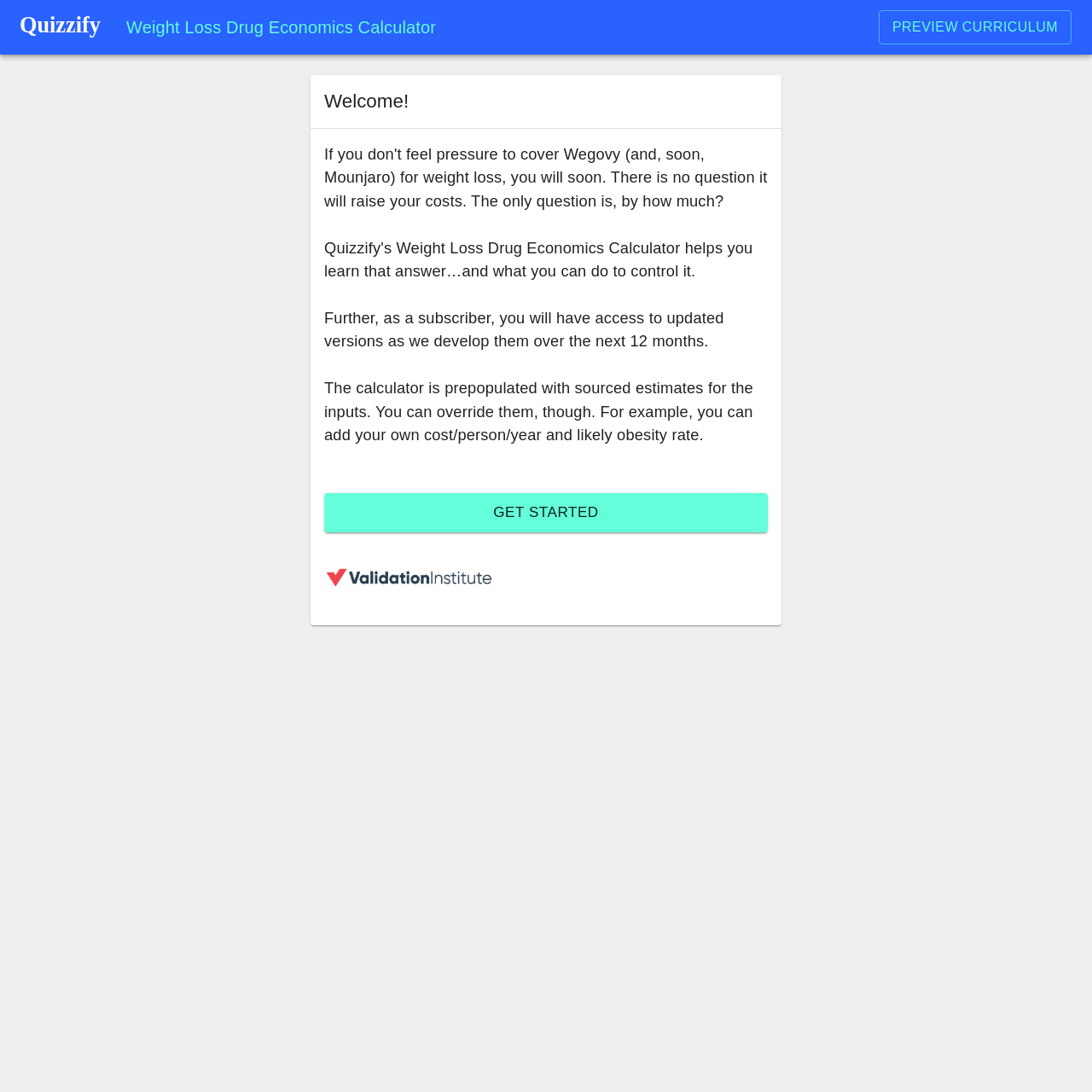What is the purpose of the 'GET STARTED' button?
Using the image, provide a detailed and thorough answer to the question.

The 'GET STARTED' button is a call-to-action element located at the middle of the webpage, with a bounding box of [0.297, 0.452, 0.703, 0.488]. Its purpose is to initiate a process or take the user to the next step, likely related to the 'Weight Loss Drug Economics Calculator' mentioned in the heading.